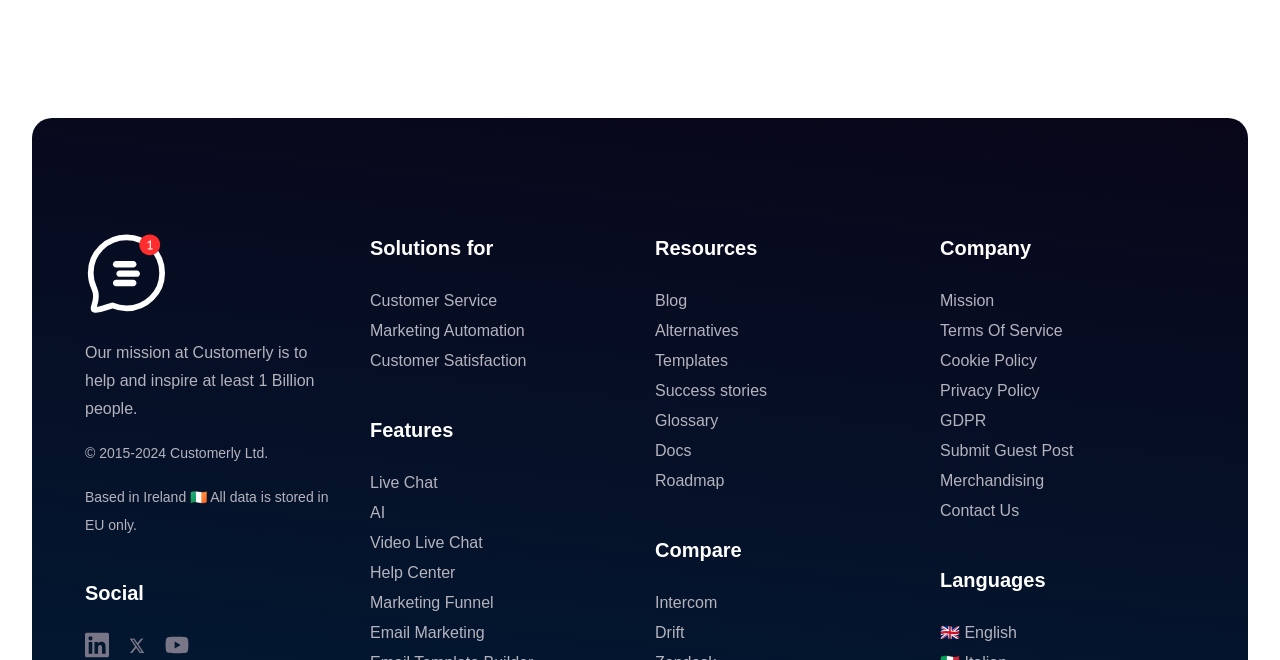Determine the bounding box coordinates in the format (top-left x, top-left y, bottom-right x, bottom-right y). Ensure all values are floating point numbers between 0 and 1. Identify the bounding box of the UI element described by: Marketing Automation

[0.289, 0.488, 0.41, 0.514]